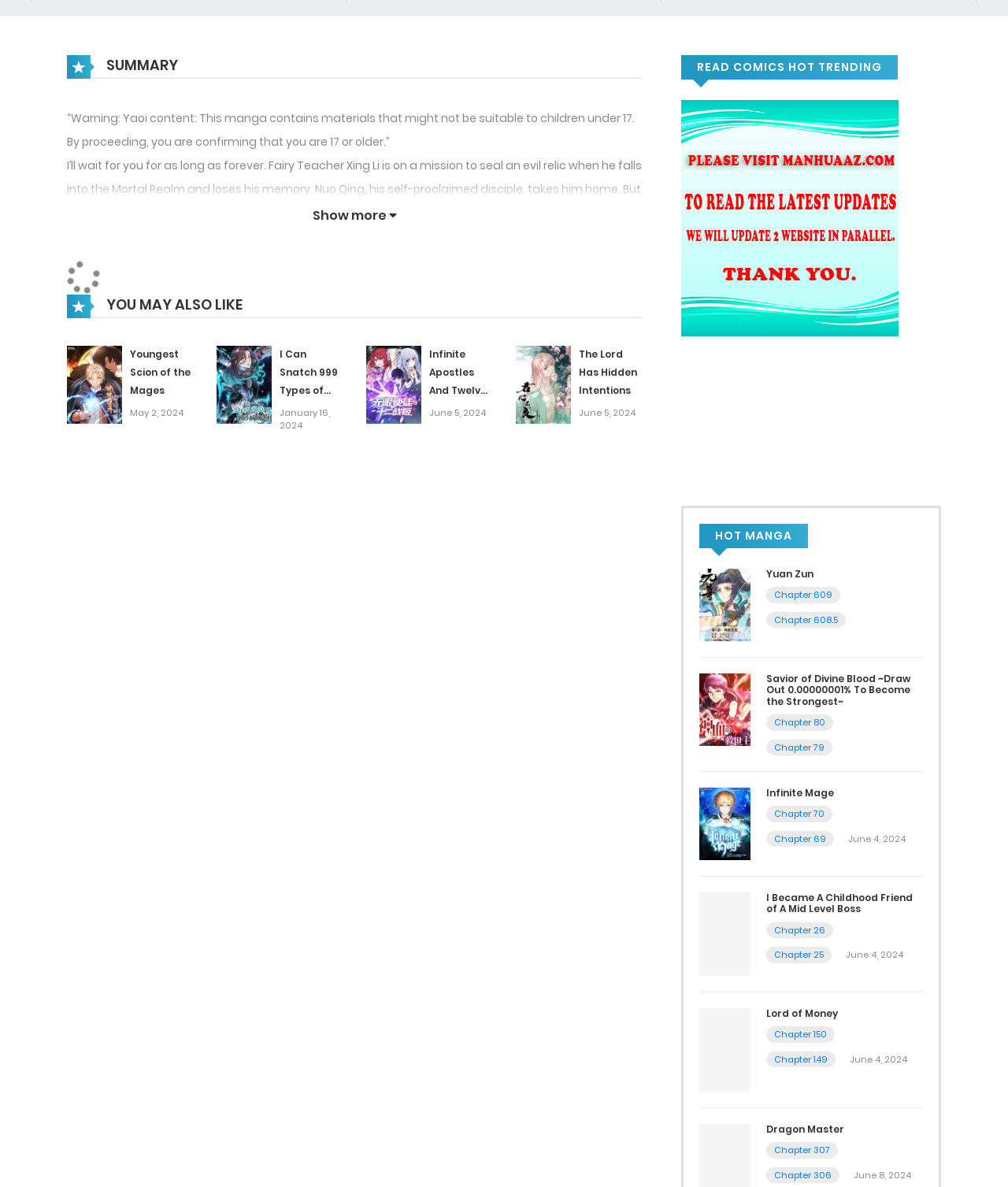Locate the bounding box coordinates of the clickable region to complete the following instruction: "View latest chapter of 'Savior of Divine Blood ~Draw Out 0.00000001% To Become the Strongest~'."

[0.768, 0.603, 0.819, 0.614]